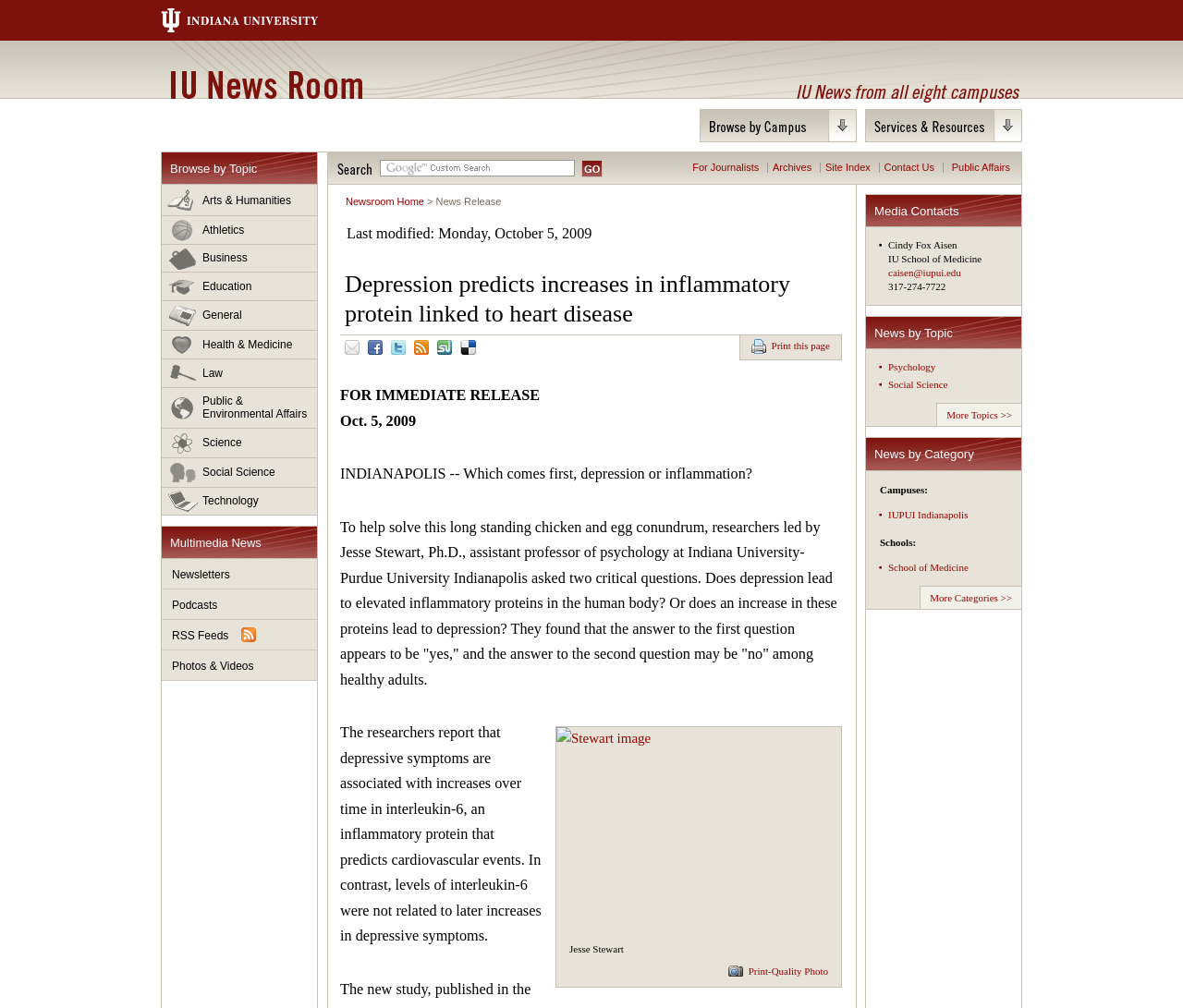Please determine the bounding box coordinates of the element to click on in order to accomplish the following task: "Browse news by topic". Ensure the coordinates are four float numbers ranging from 0 to 1, i.e., [left, top, right, bottom].

[0.137, 0.151, 0.268, 0.183]